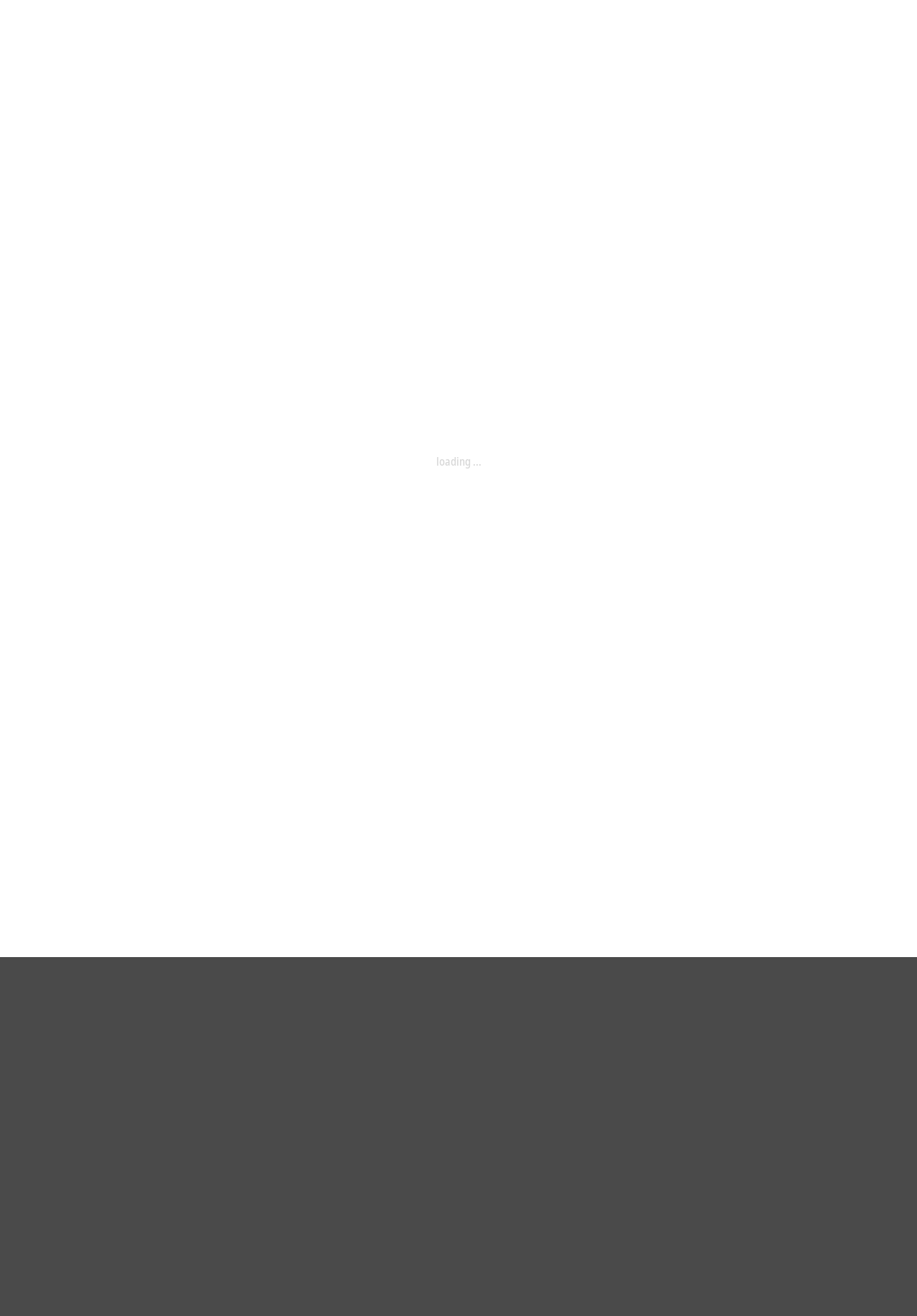What can be manufactured and supplied by Hempel Special Metals?
Answer the question with a thorough and detailed explanation.

According to the webpage, Hempel Special Metals can manufacture and supply components in special materials from a single source, including Micro plasma cutting of sheet metal to the mechanical processing of special turned parts. This information is obtained from the static text on the webpage that describes the company's capabilities.